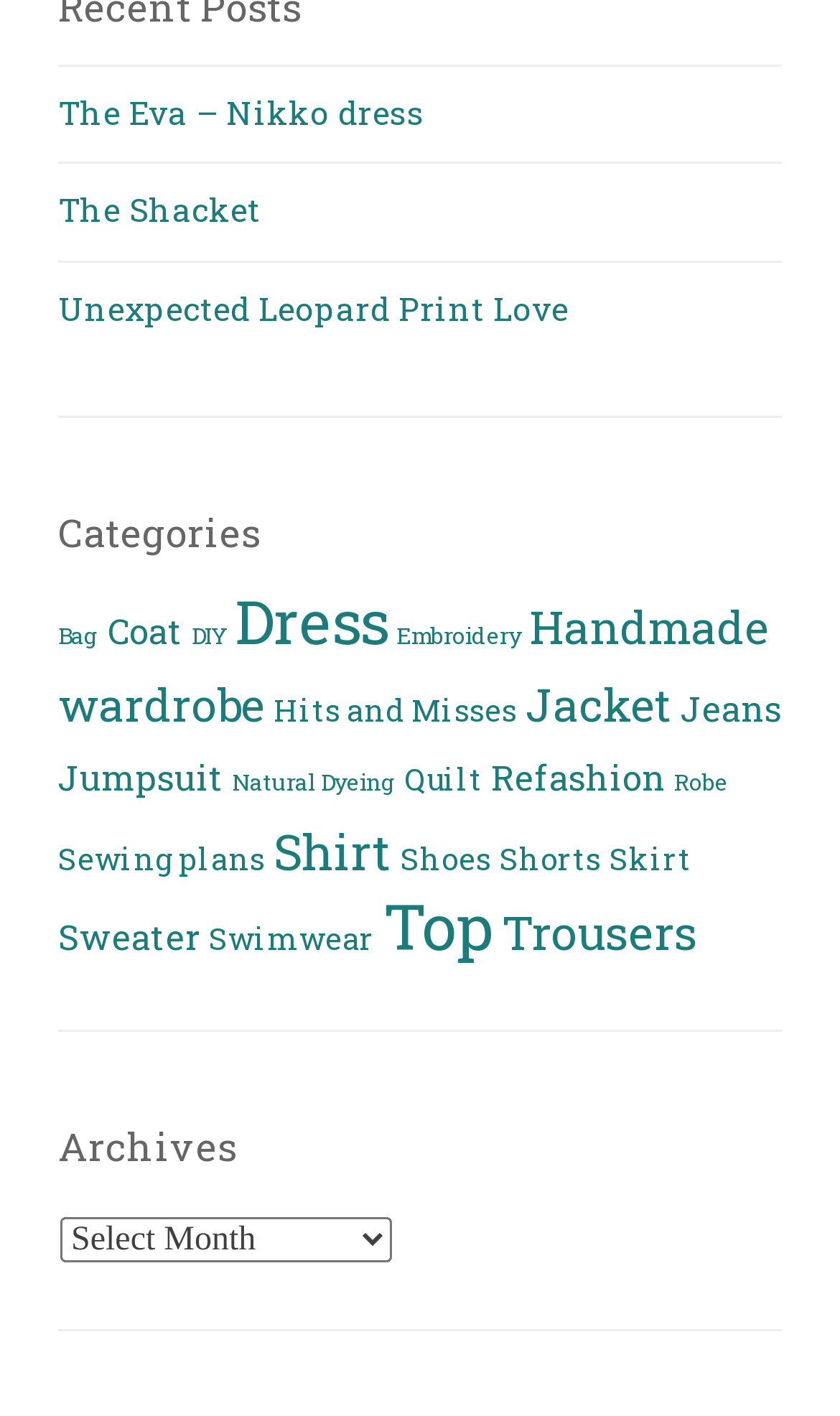Can you give a detailed response to the following question using the information from the image? How many categories are listed?

I counted the number of links under the 'Categories' heading, and there are 15 links, each representing a category.